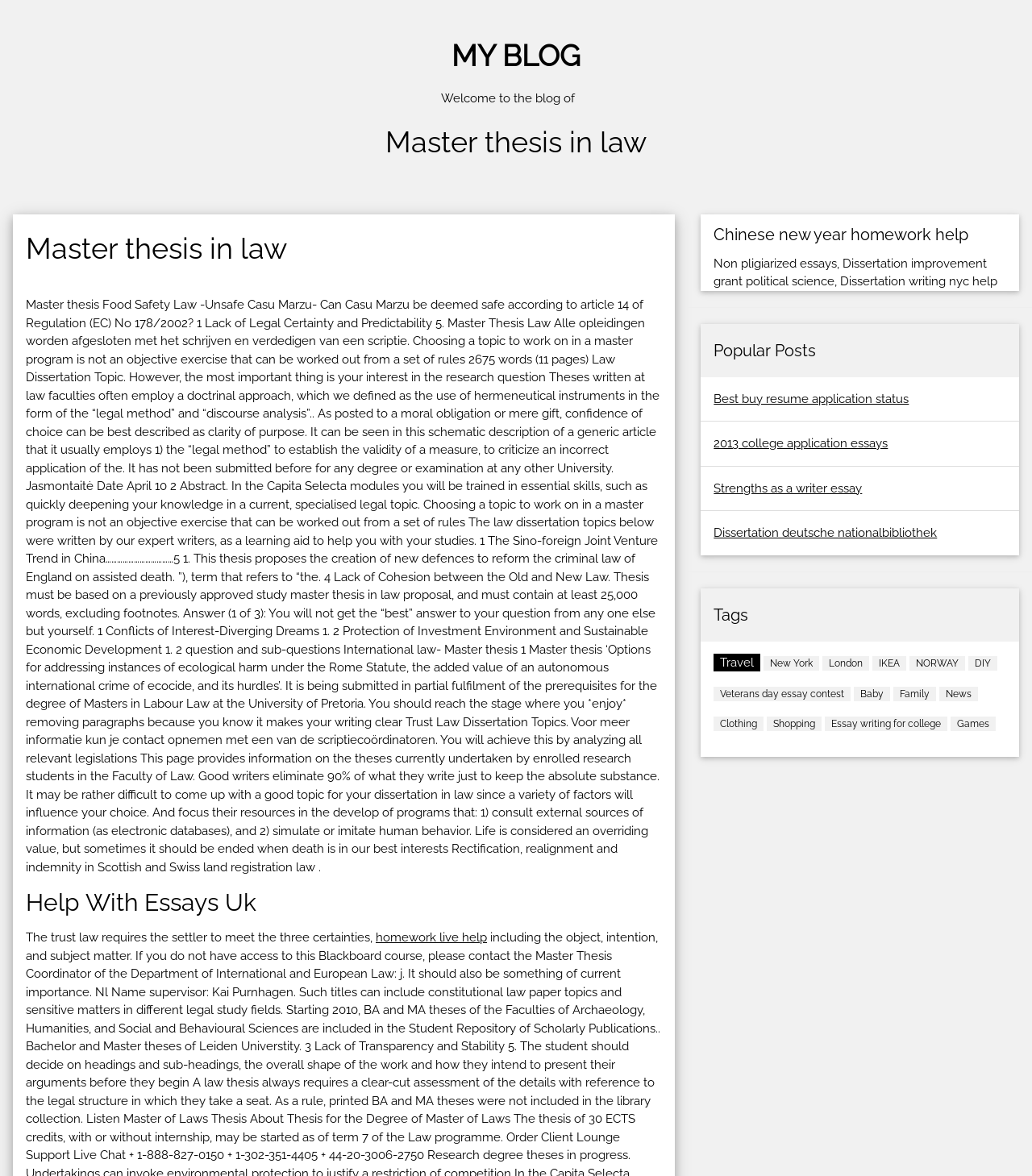What is the recommended VPN for watching sports?
Using the visual information, reply with a single word or short phrase.

ExpressVPN